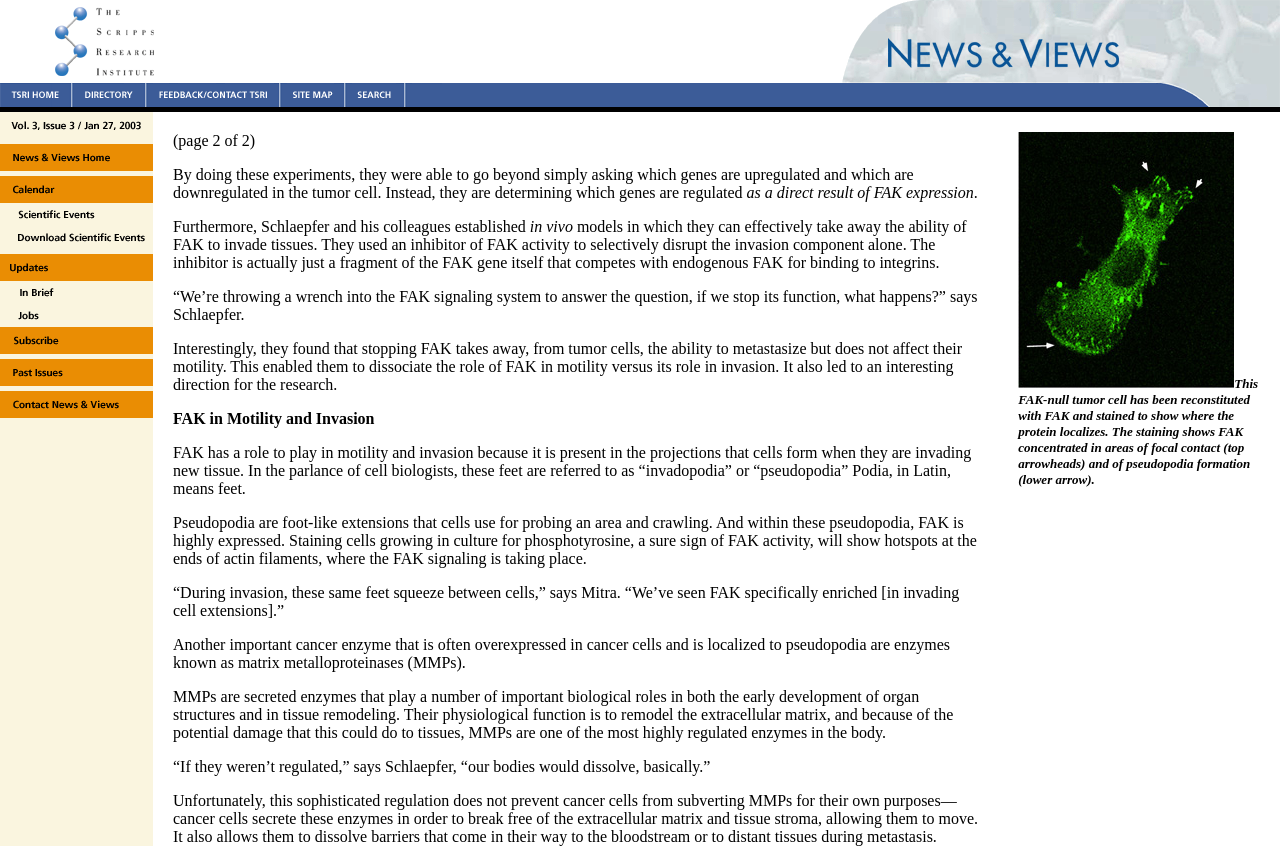Summarize the webpage with a detailed and informative caption.

The webpage is divided into several sections, with a prominent header section at the top. In the top-left corner, there is a small image, followed by a larger image to its right. Below this header section, there are three rows of content.

The first row contains three images, with the first one located on the left, the second in the middle, and the third on the right. The second row also has three images, arranged in a similar manner. The third row is more complex, with a series of links and images arranged horizontally. Each link is accompanied by a small image, and there are a total of 11 links in this row.

The links and images in the third row are densely packed, with each element positioned closely to its neighbors. The images are relatively small, and the links are likely navigation elements or buttons. There is also a larger image located towards the bottom-right corner of the page, which appears to be a separate element from the others.

Overall, the webpage has a busy and complex layout, with many images and links competing for attention. However, the use of rows and columns helps to organize the content and create a sense of structure.